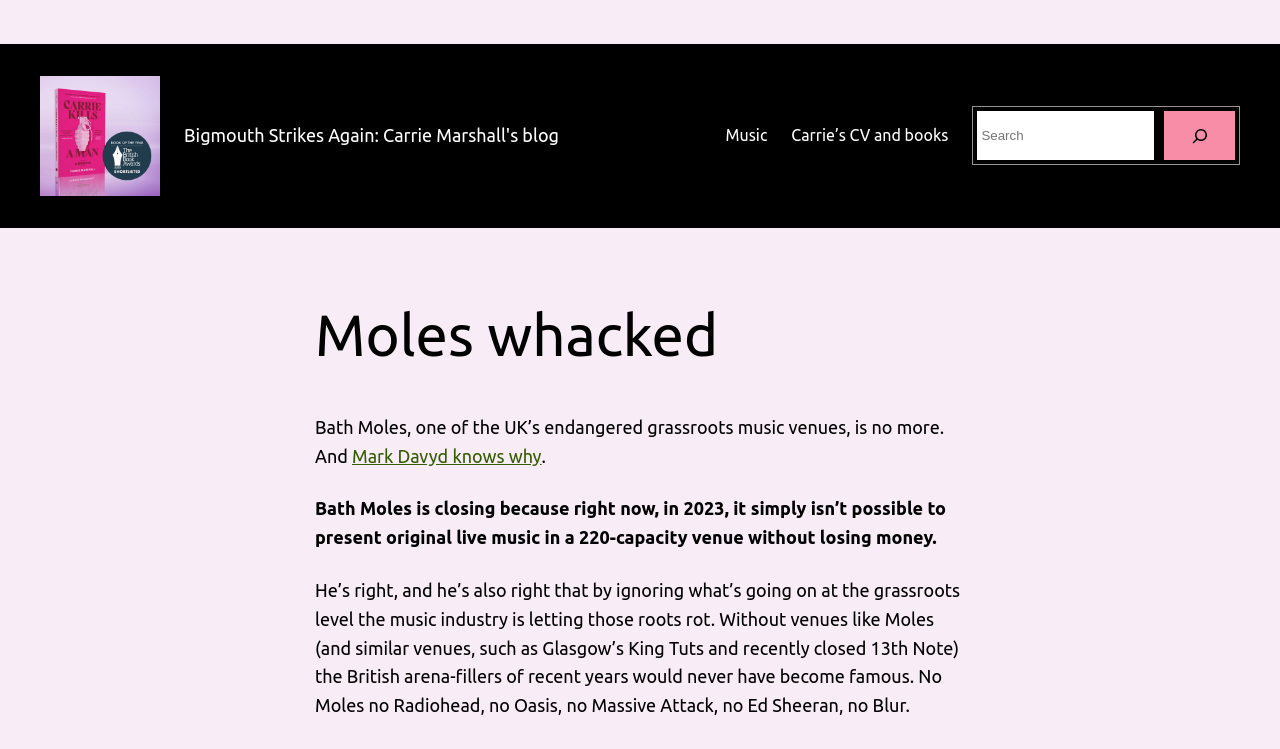What is the capacity of the Bath Moles music venue?
Using the image, provide a concise answer in one word or a short phrase.

220